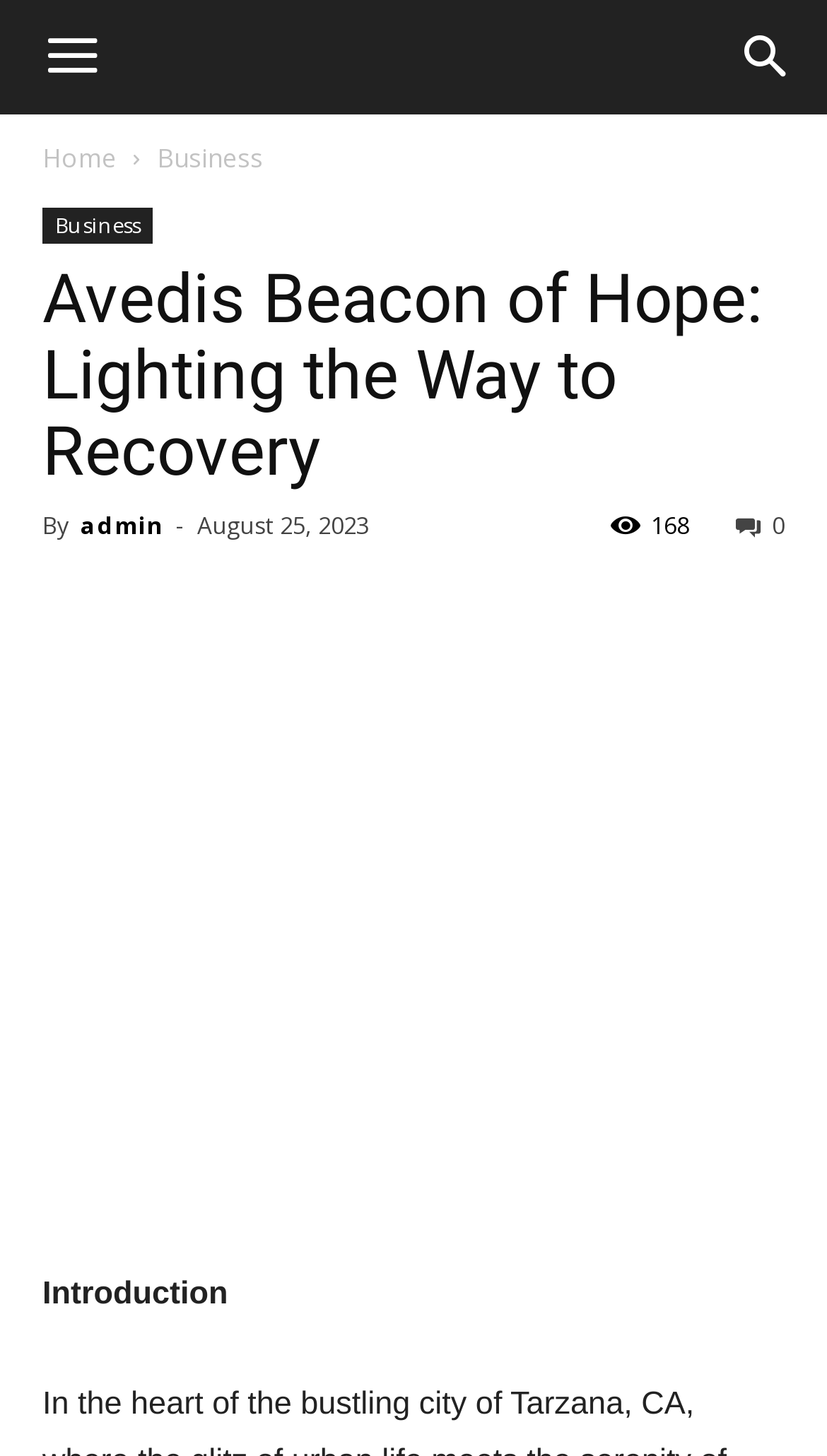Identify and provide the bounding box for the element described by: "Pinterest".

[0.287, 0.397, 0.39, 0.456]